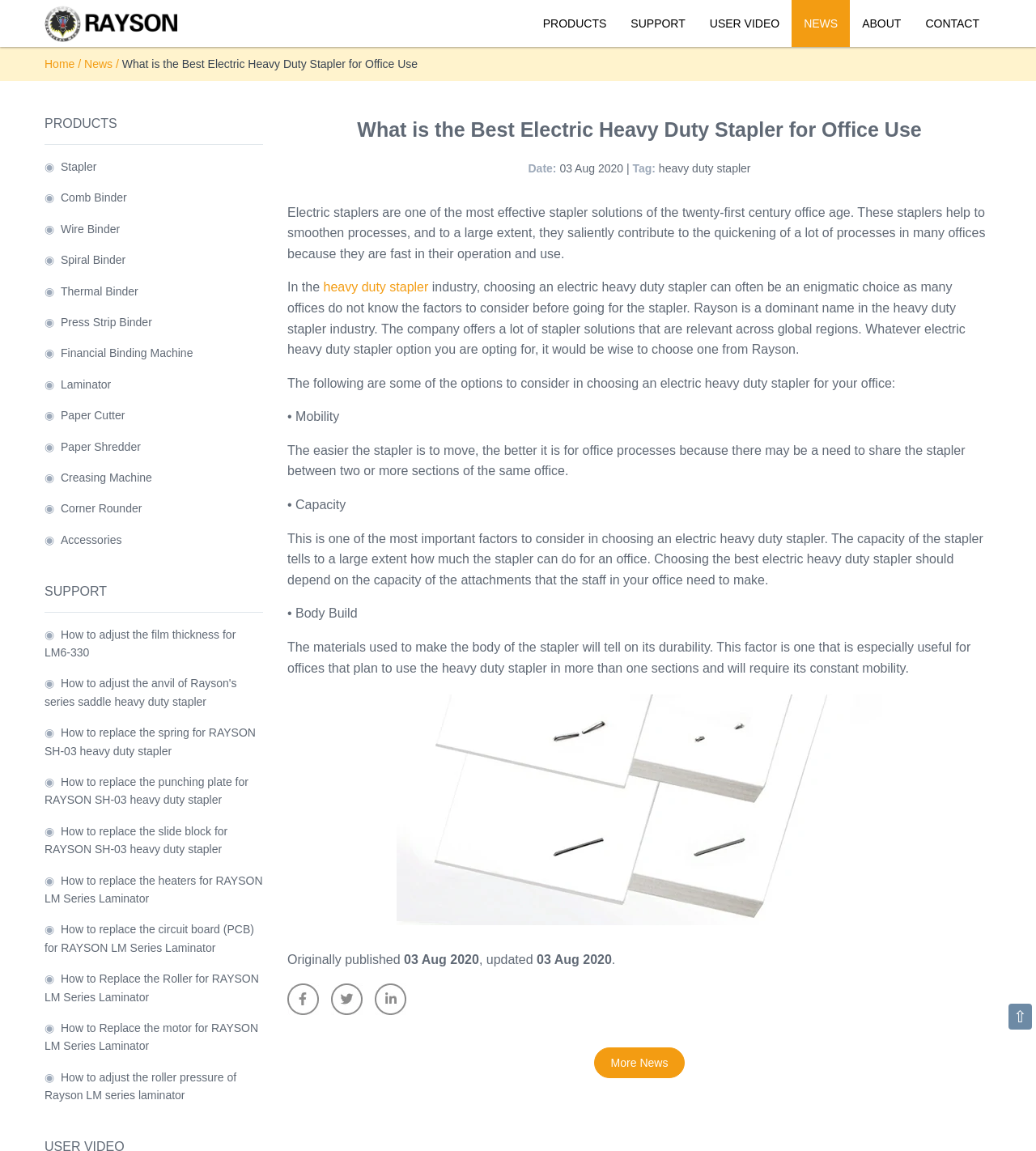Please provide the bounding box coordinates in the format (top-left x, top-left y, bottom-right x, bottom-right y). Remember, all values are floating point numbers between 0 and 1. What is the bounding box coordinate of the region described as: Accessories

[0.059, 0.463, 0.118, 0.474]